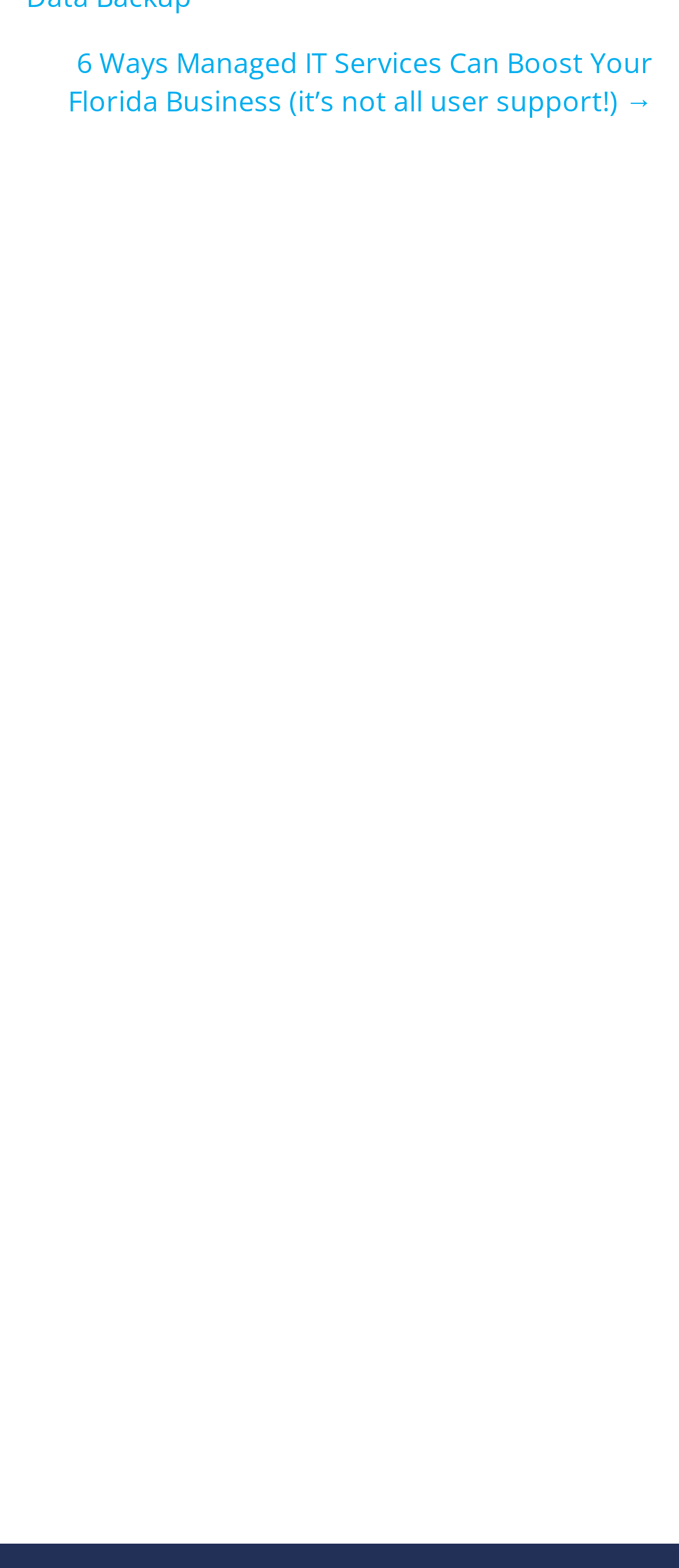Provide a brief response in the form of a single word or phrase:
Is there a search function on the webpage?

Yes